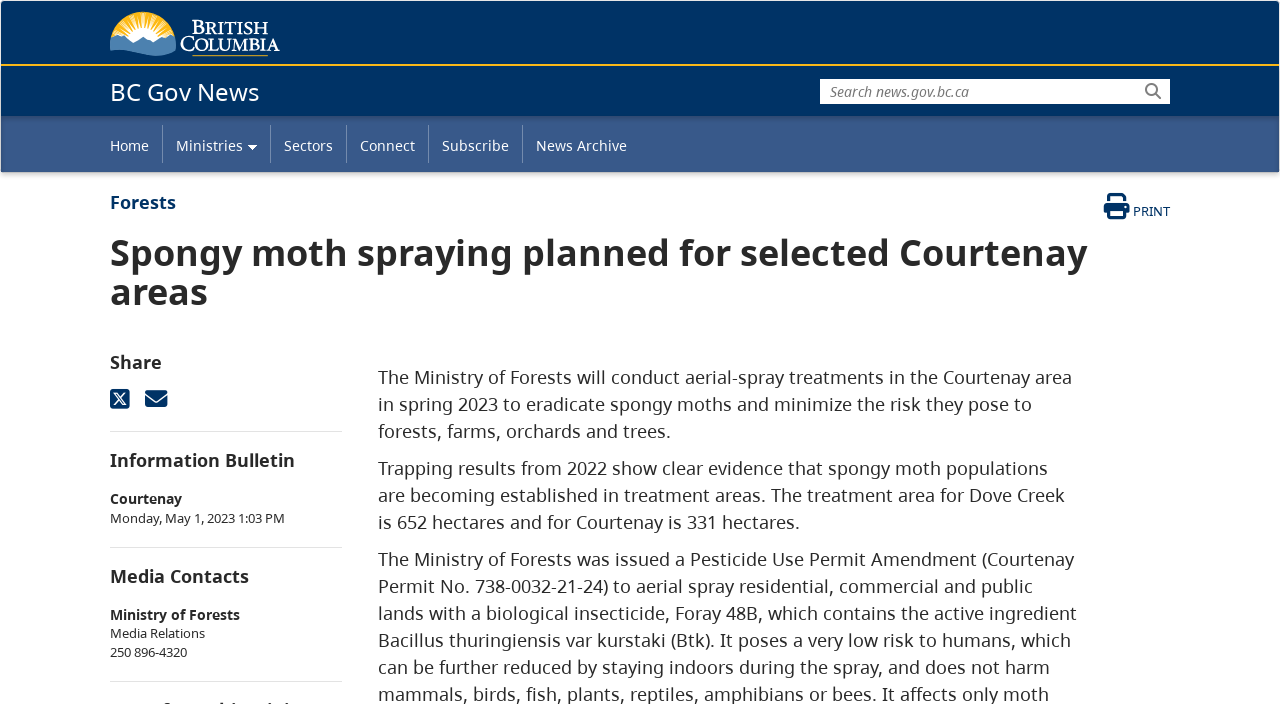Show the bounding box coordinates for the HTML element as described: "Subscribe".

[0.334, 0.178, 0.408, 0.232]